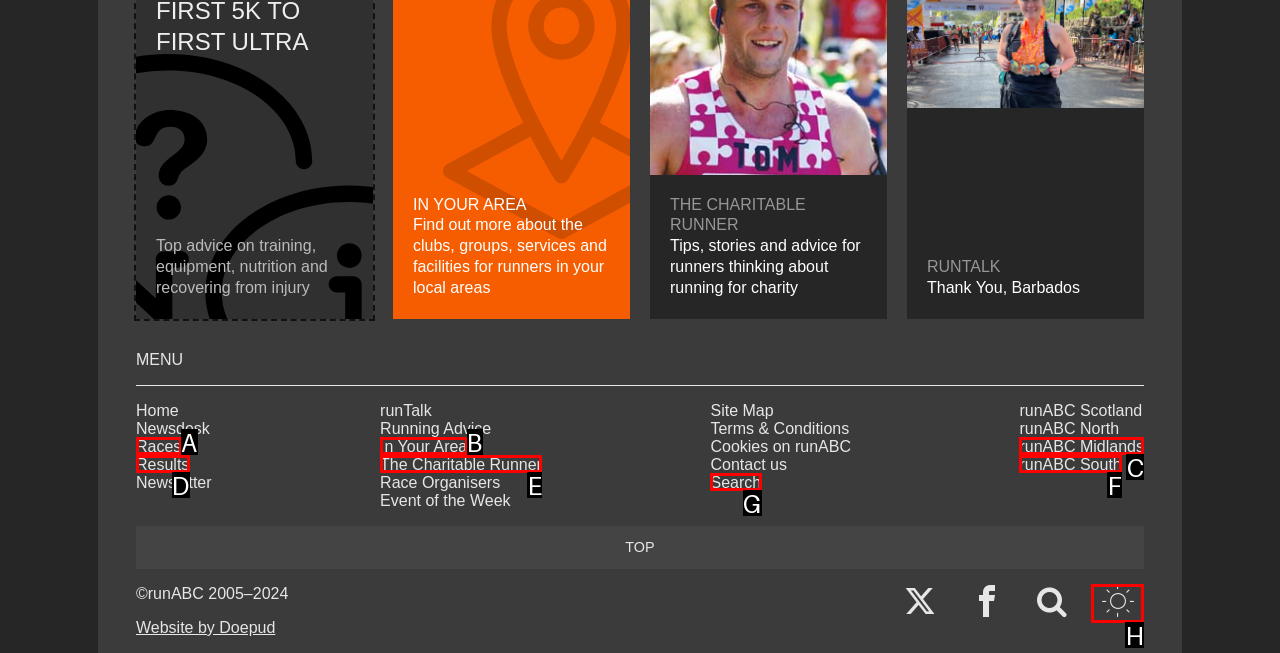Find the option that aligns with: In Your Area
Provide the letter of the corresponding option.

B